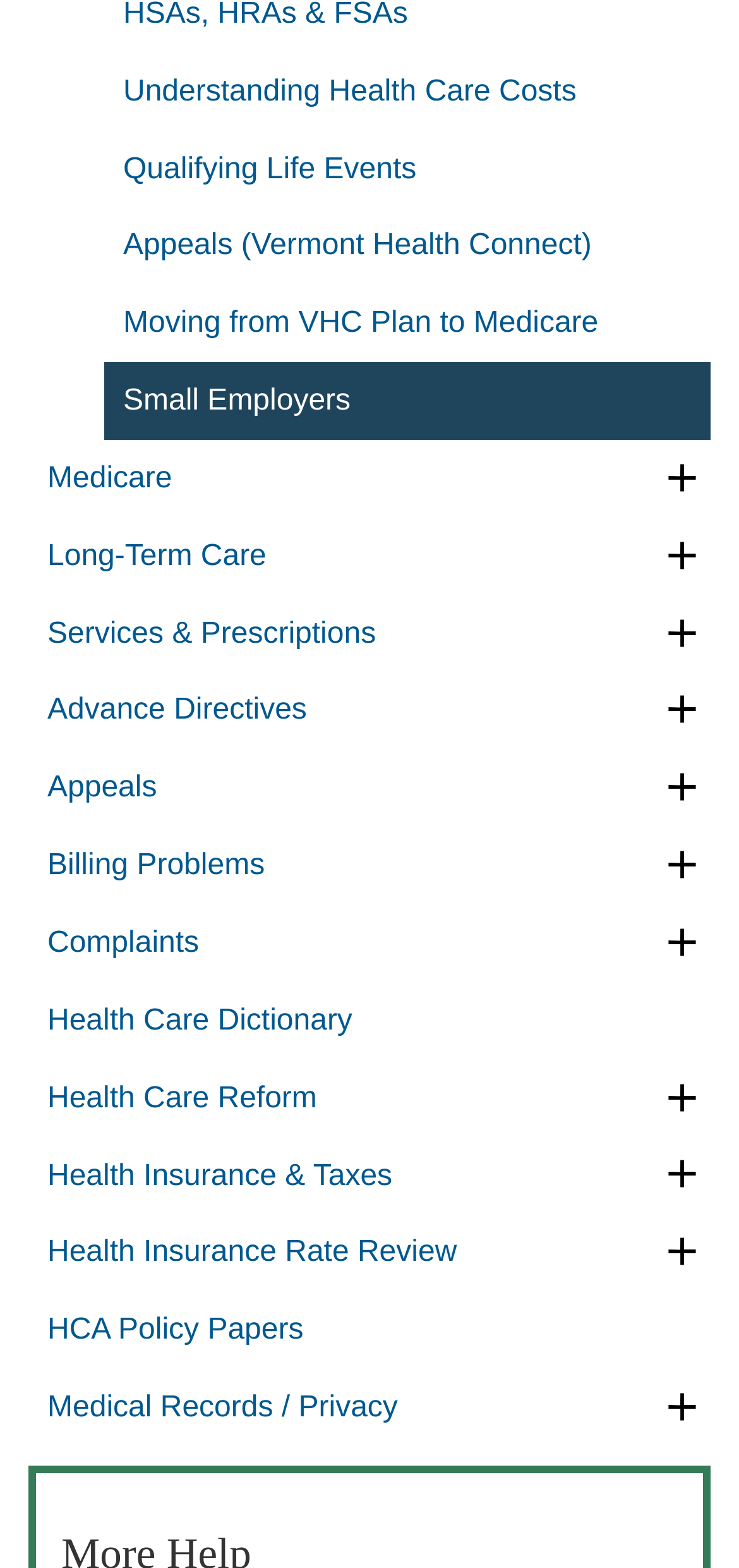Please find the bounding box coordinates of the element that you should click to achieve the following instruction: "Click on Understanding Health Care Costs". The coordinates should be presented as four float numbers between 0 and 1: [left, top, right, bottom].

[0.141, 0.033, 0.962, 0.083]